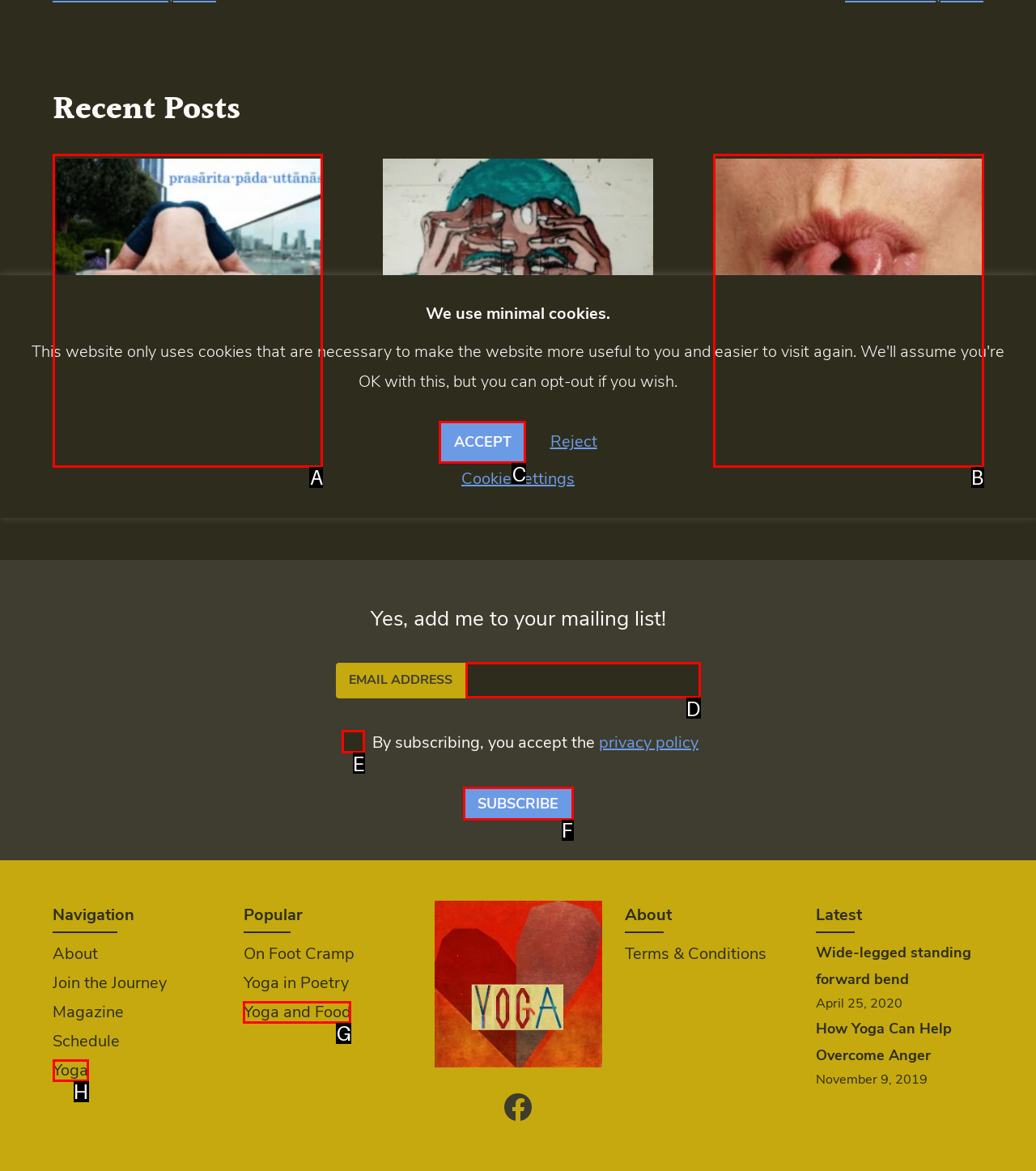Please provide the letter of the UI element that best fits the following description: Yoga and Food
Respond with the letter from the given choices only.

G